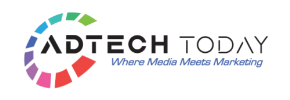Give an elaborate caption for the image.

The image features the logo of "Adtech Today," a prominent online publication that focuses on the intersection of media and marketing. The logo visually blends a vibrant color wheel with the text "ADTECH TODAY," followed by the tagline "Where Media Meets Marketing." This branding reflects the publication's commitment to providing insights and news related to the advertising technology sector, highlighting its relevance in contemporary marketing practices. The design elements, characterized by their modern and colorful aesthetic, emphasize the innovative and dynamic nature of the industry.